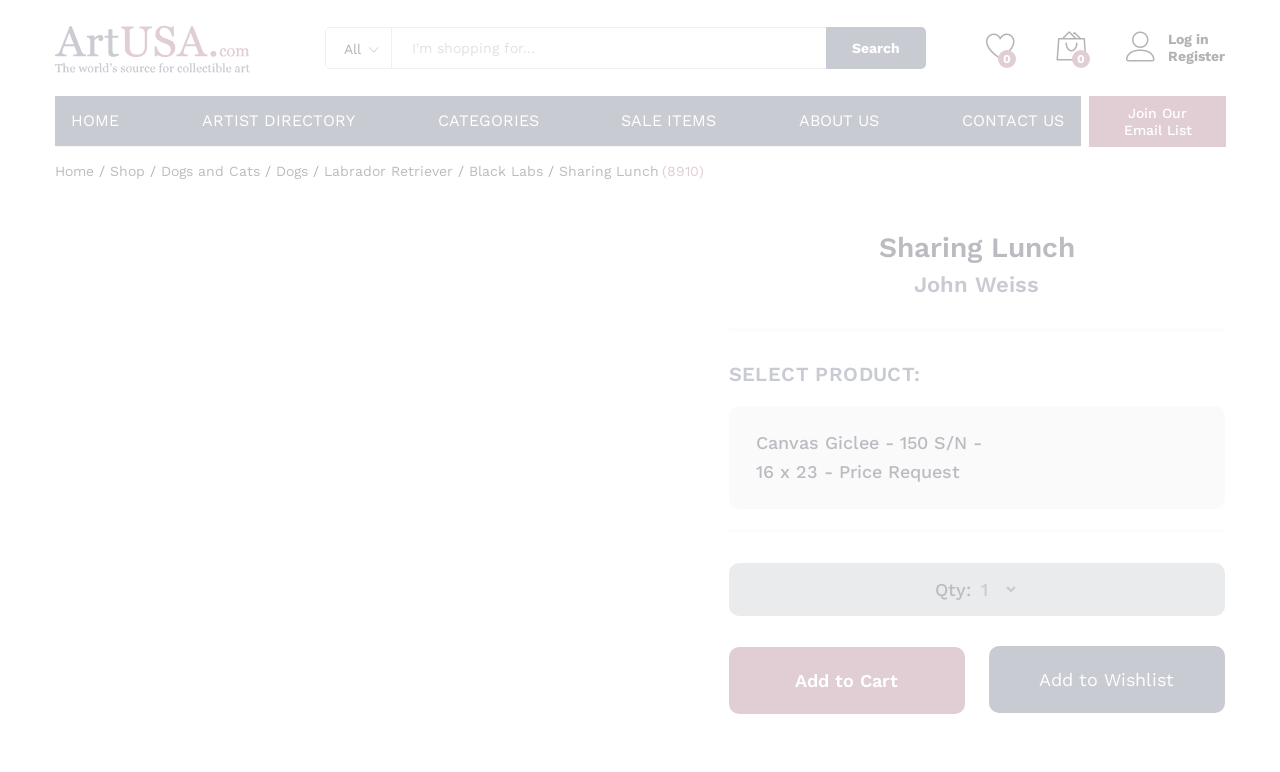What is the product type?
Please give a well-detailed answer to the question.

The product type can be found in the link element 'Canvas Giclee - 150 S/N - 16 x 23 - Price Request' which is a child of the element 'SELECT PRODUCT:'.